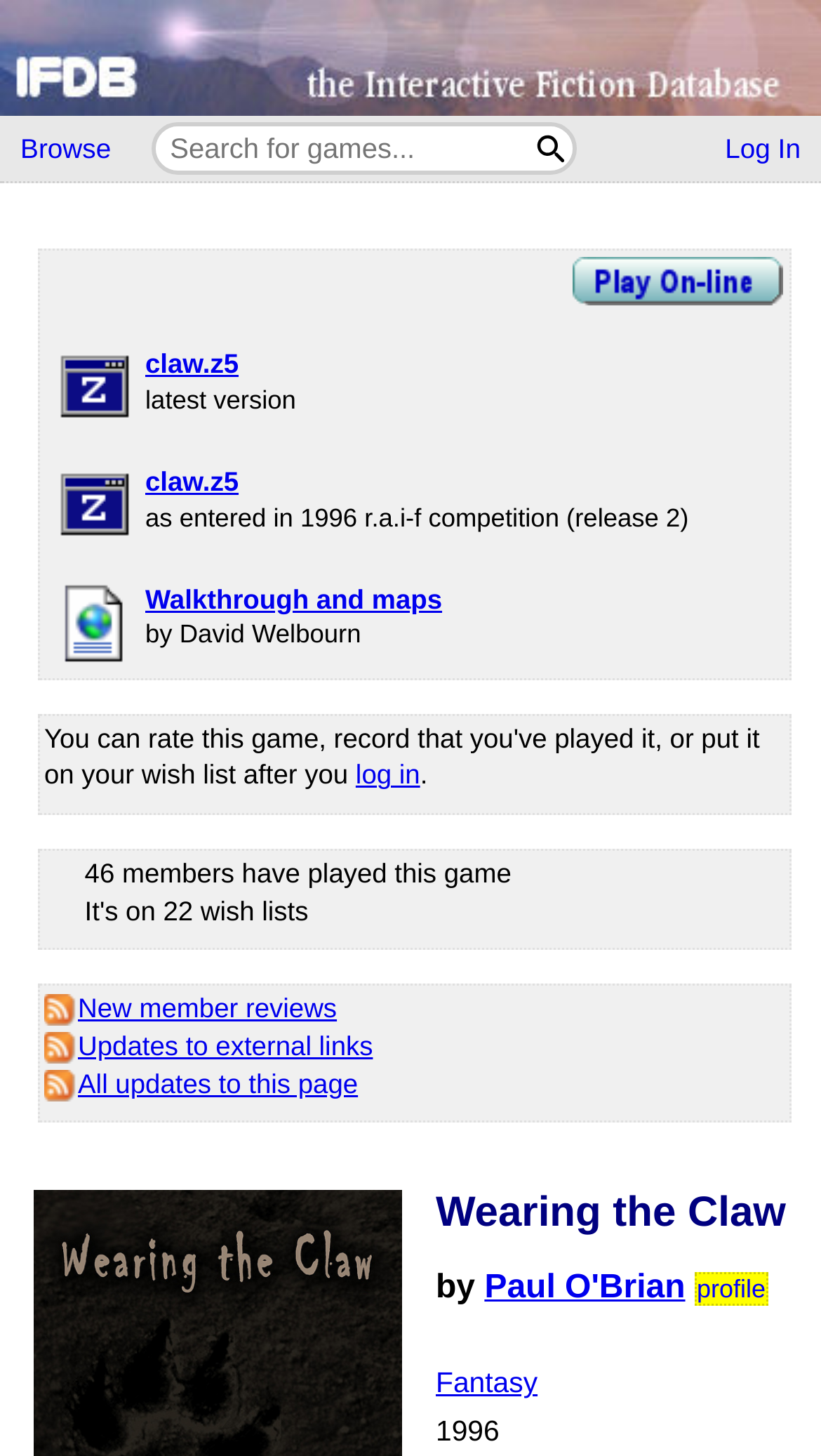Locate the bounding box coordinates of the item that should be clicked to fulfill the instruction: "Play this game right now in your browser".

[0.697, 0.184, 0.954, 0.206]